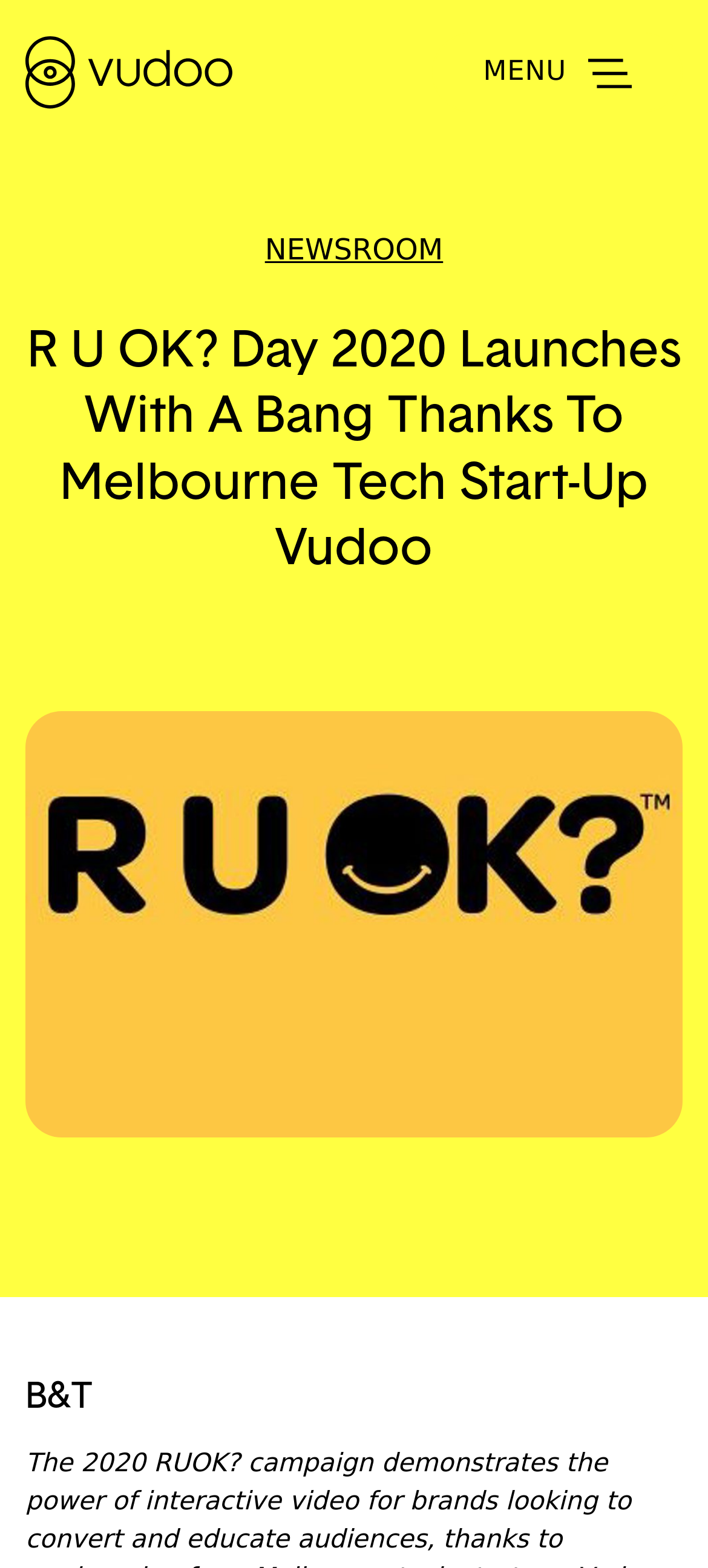Please extract the title of the webpage.

R U OK? Day 2020 Launches With A Bang Thanks To Melbourne Tech Start-Up Vudoo